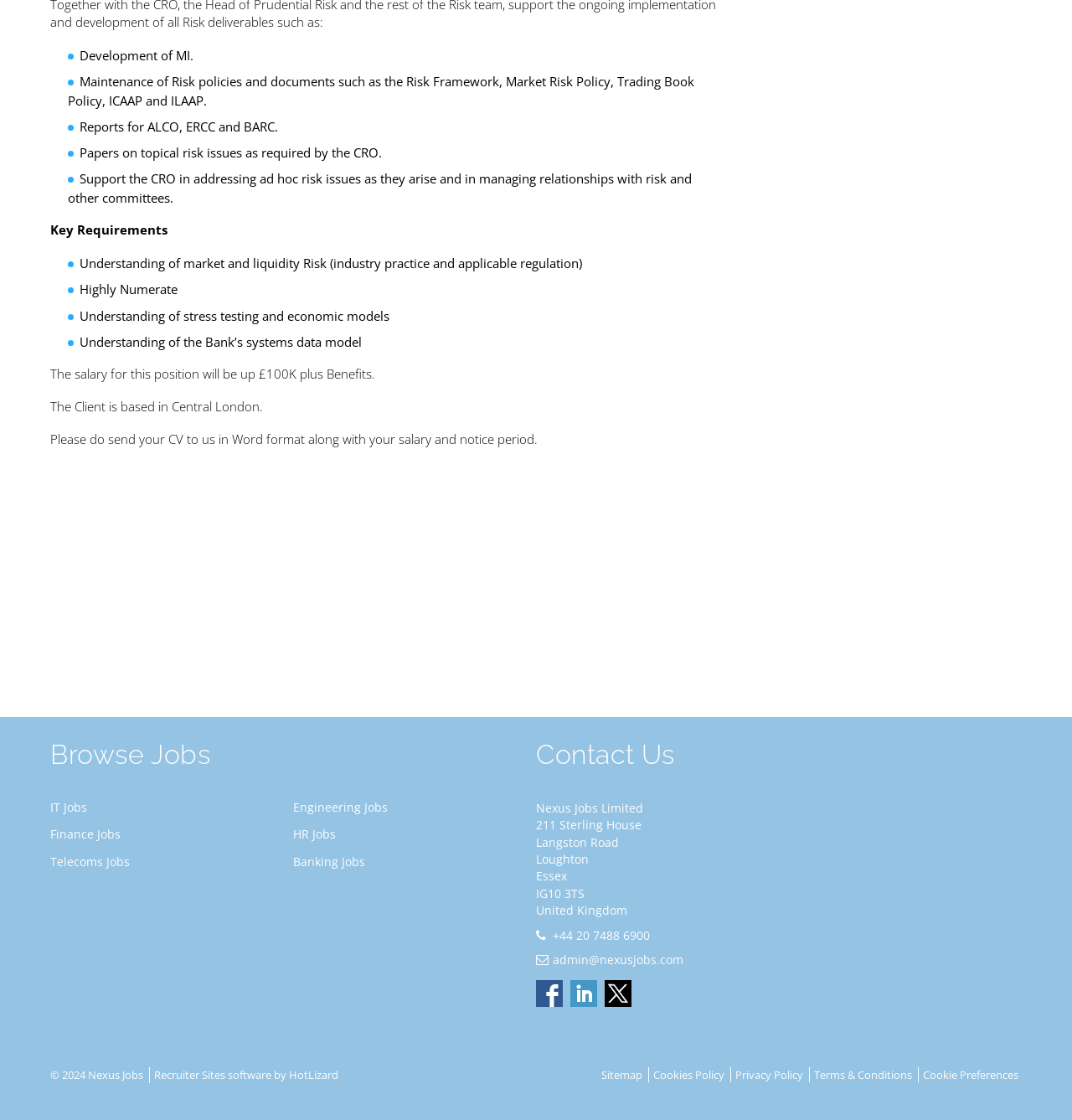Specify the bounding box coordinates of the area to click in order to execute this command: 'Click on 'Last Man Standing' link'. The coordinates should consist of four float numbers ranging from 0 to 1, and should be formatted as [left, top, right, bottom].

None